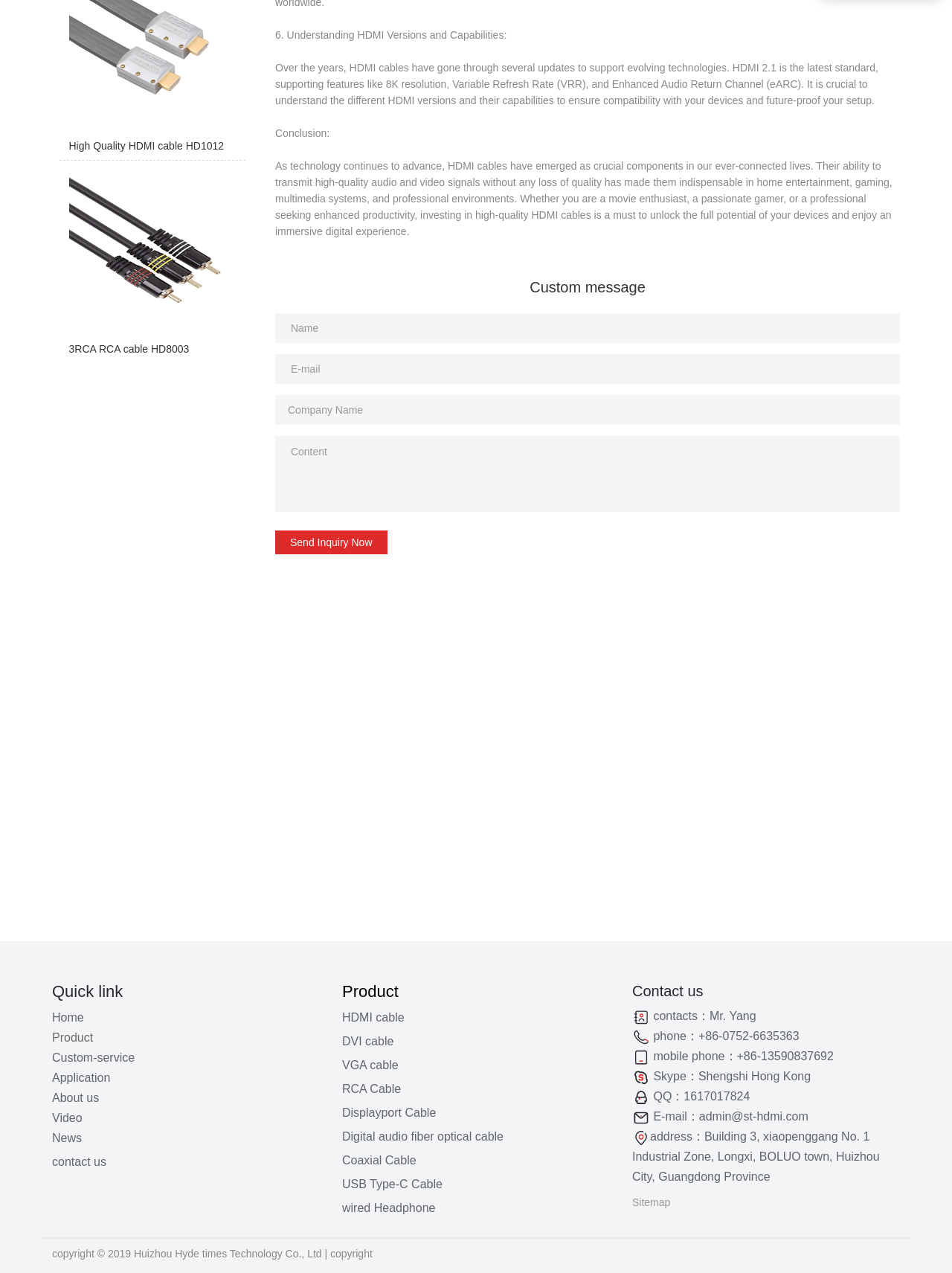Give a one-word or short-phrase answer to the following question: 
What is the company's address?

Building 3, xiaopenggang No. 1 Industrial Zone, Longxi, BOLUO town, Huizhou City, Guangdong Province